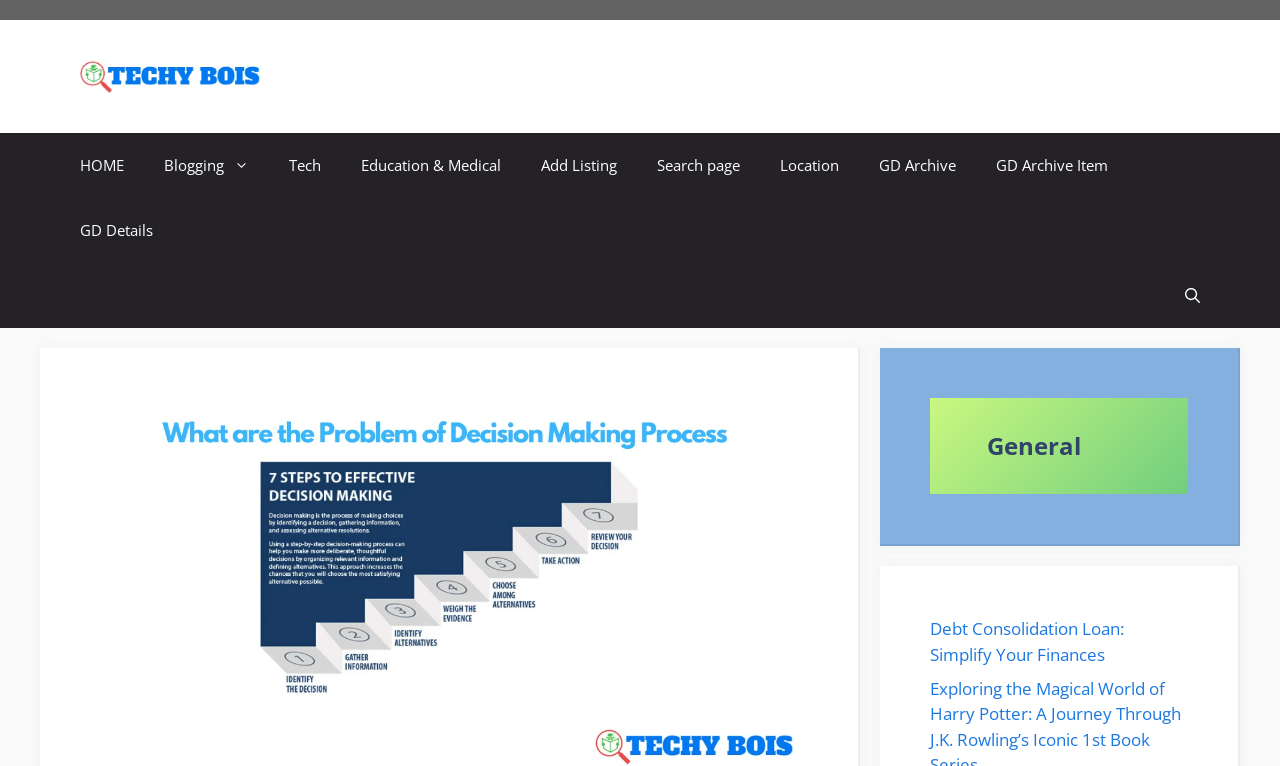Please give the bounding box coordinates of the area that should be clicked to fulfill the following instruction: "visit tech page". The coordinates should be in the format of four float numbers from 0 to 1, i.e., [left, top, right, bottom].

[0.21, 0.174, 0.266, 0.259]